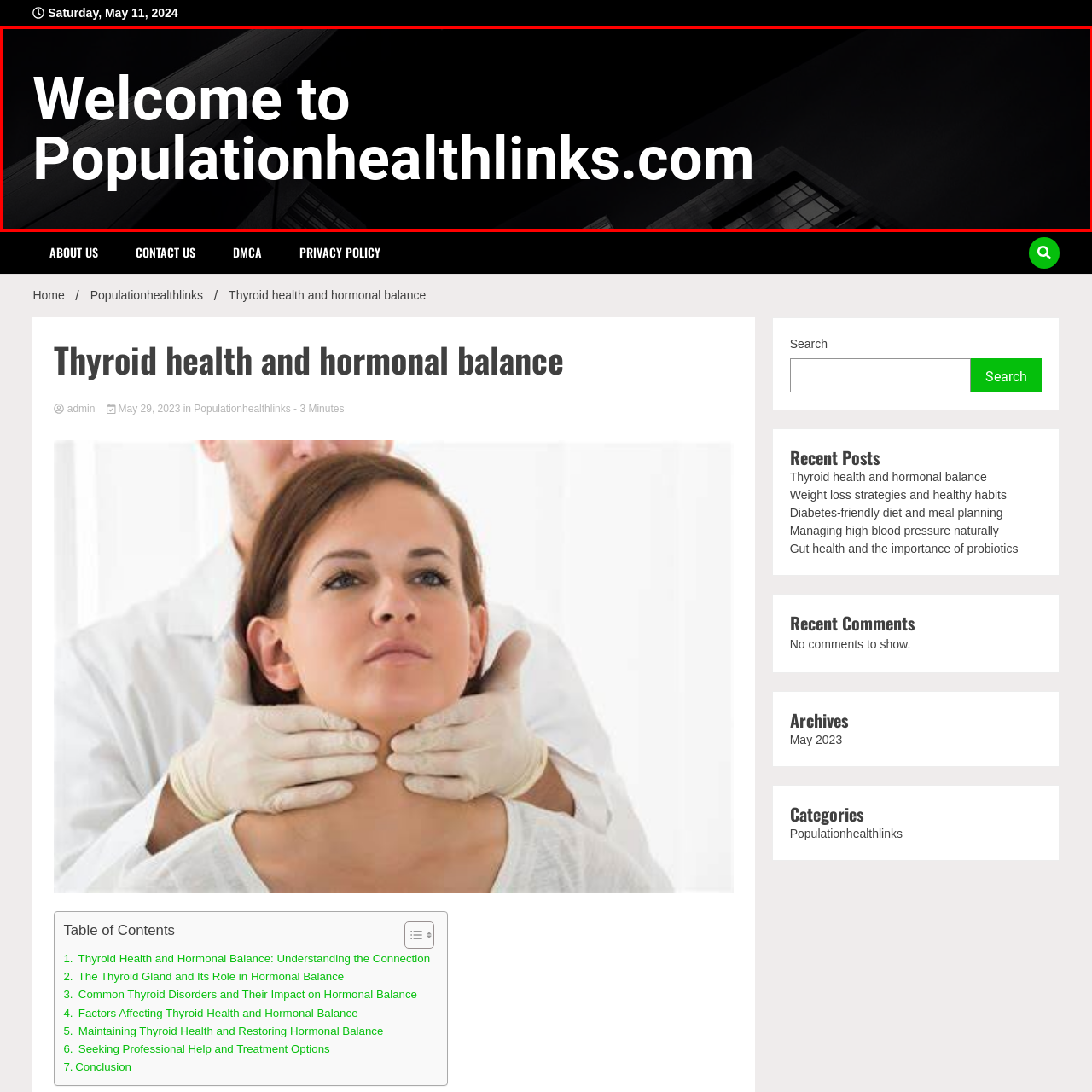What is the tone of the website's design?
Please closely examine the image within the red bounding box and provide a detailed answer based on the visual information.

The caption describes the design as capturing a professional yet engaging aesthetic, which suggests that the tone of the website's design is a balance between being professional and engaging.